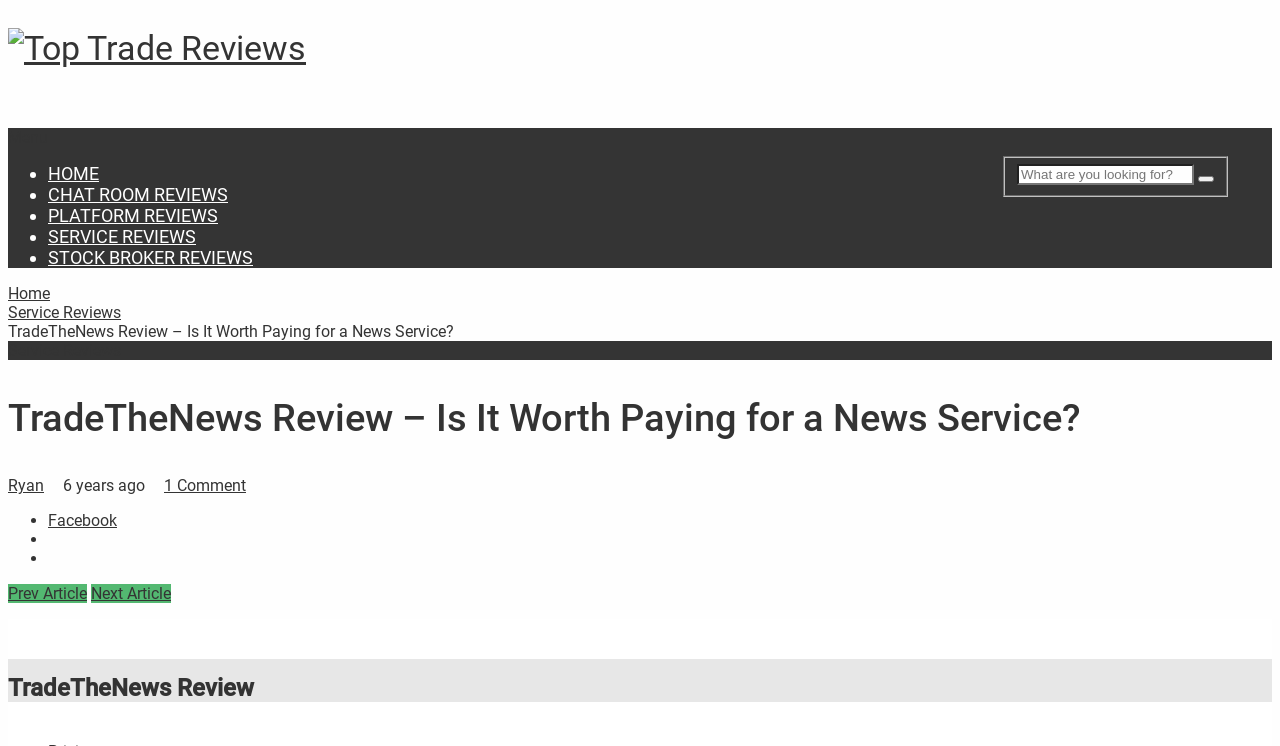Is there a search function on this webpage?
Your answer should be a single word or phrase derived from the screenshot.

Yes